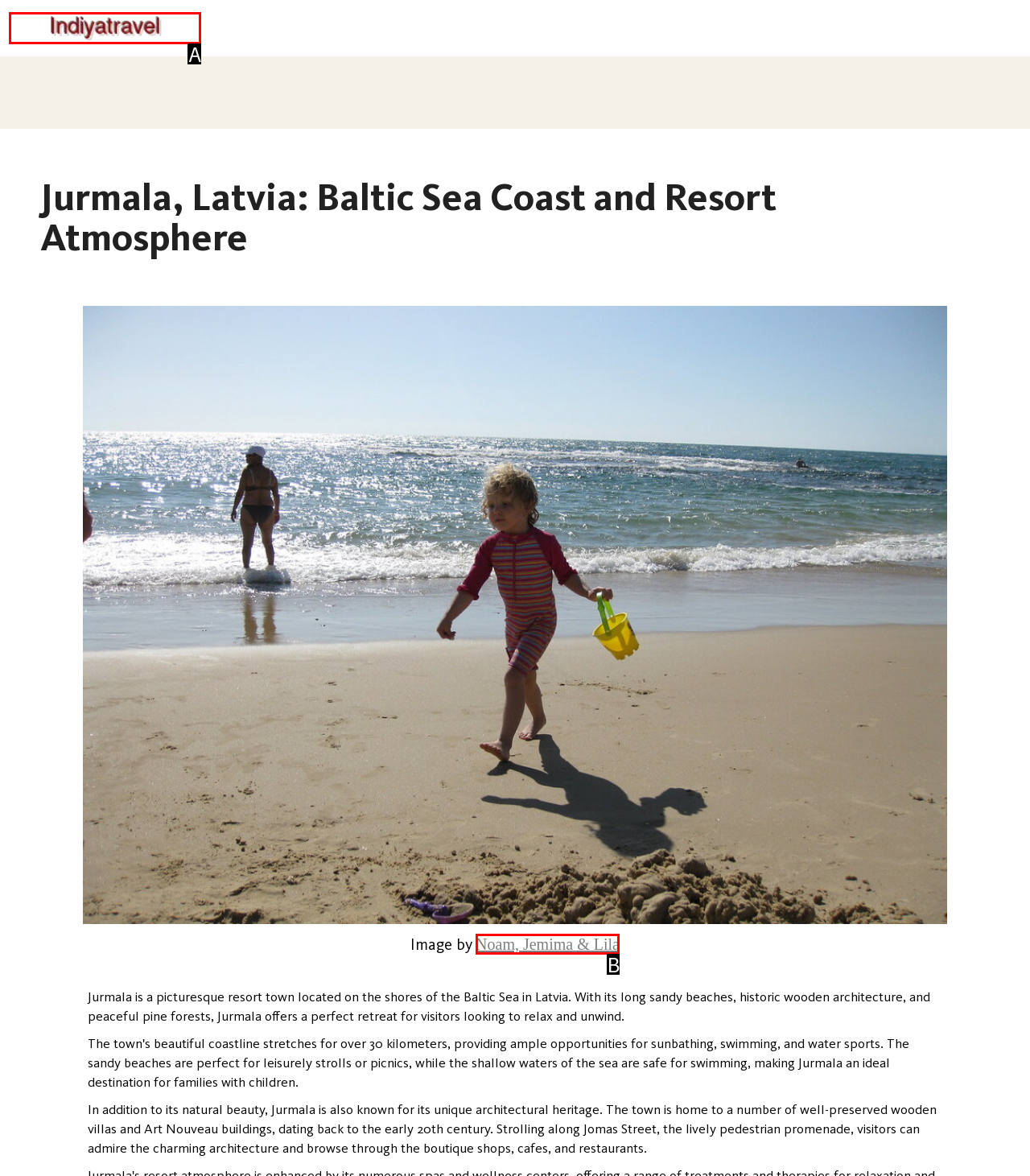Match the description: Noam, Jemima & Lila to one of the options shown. Reply with the letter of the best match.

B